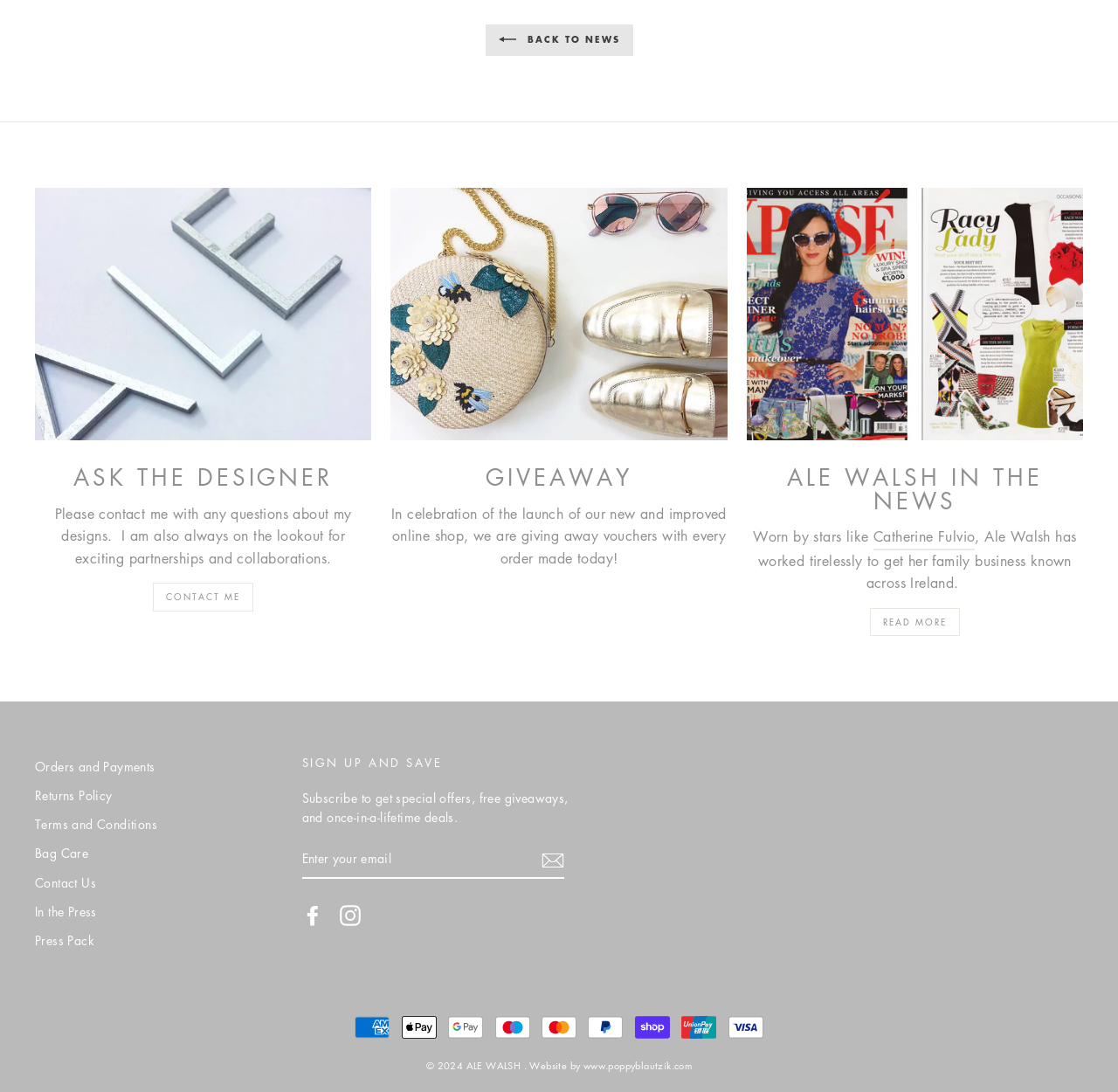Please specify the bounding box coordinates for the clickable region that will help you carry out the instruction: "Click on CONTACT ME".

[0.137, 0.534, 0.227, 0.56]